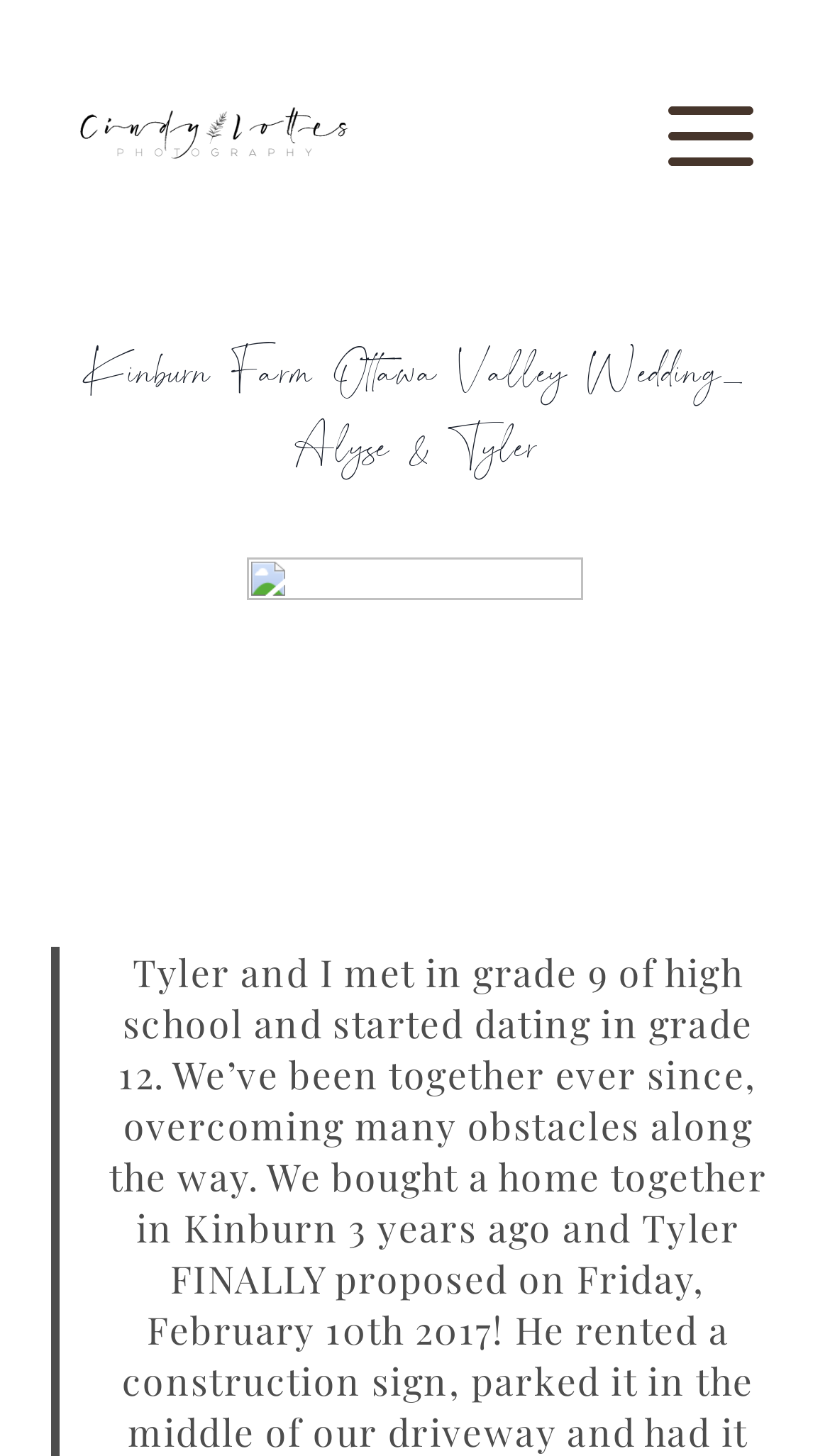Locate the primary headline on the webpage and provide its text.

Kinburn Farm Ottawa Valley Wedding-Alyse & Tyler